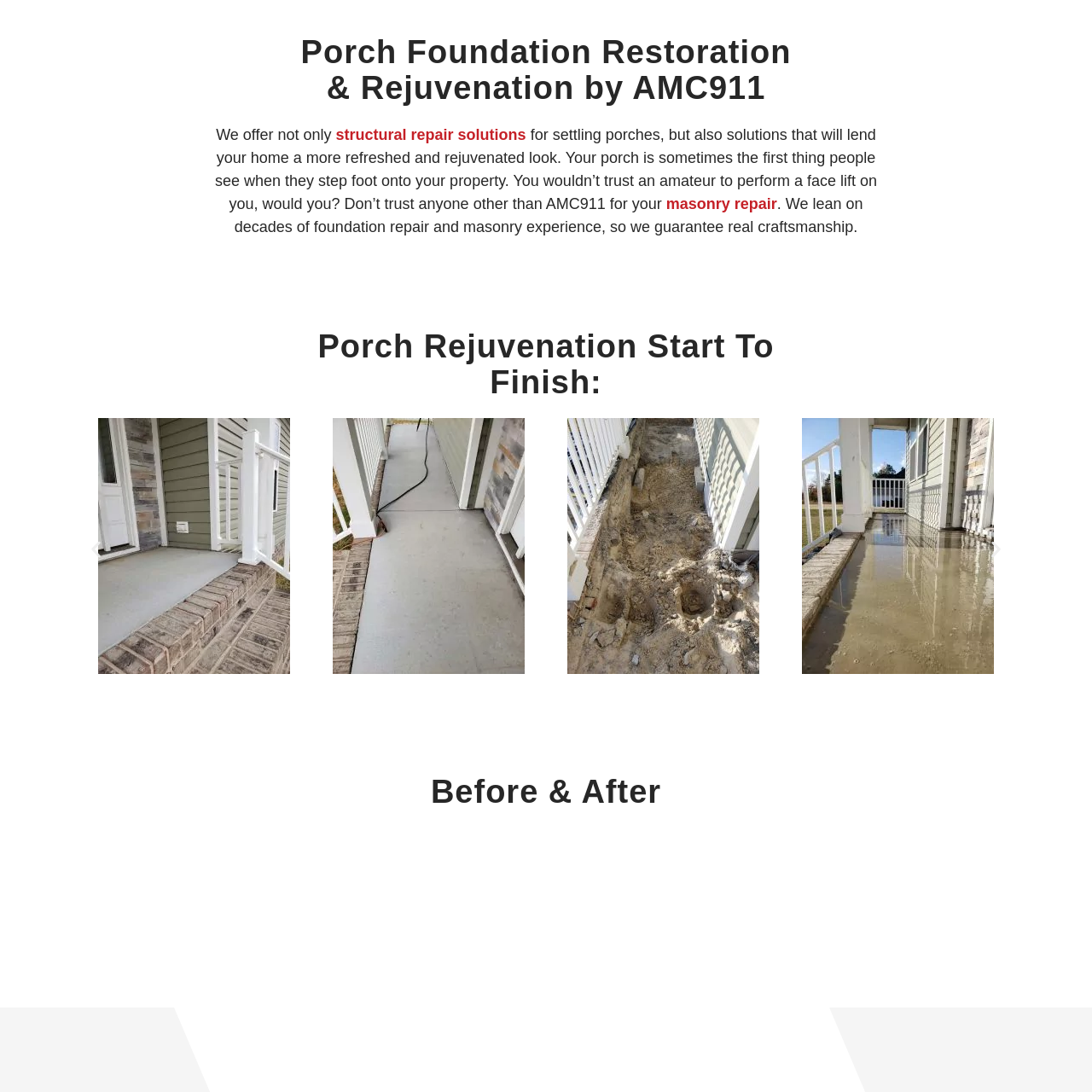What is the purpose of the restoration process?
Focus on the part of the image marked with a red bounding box and deliver an in-depth answer grounded in the visual elements you observe.

The restoration process is essential to maintain the first impression a property makes, as mentioned in the caption, which reflects AMC911's commitment to excellence in masonry and foundation repair, thereby contributing to the overall aesthetic of the home.